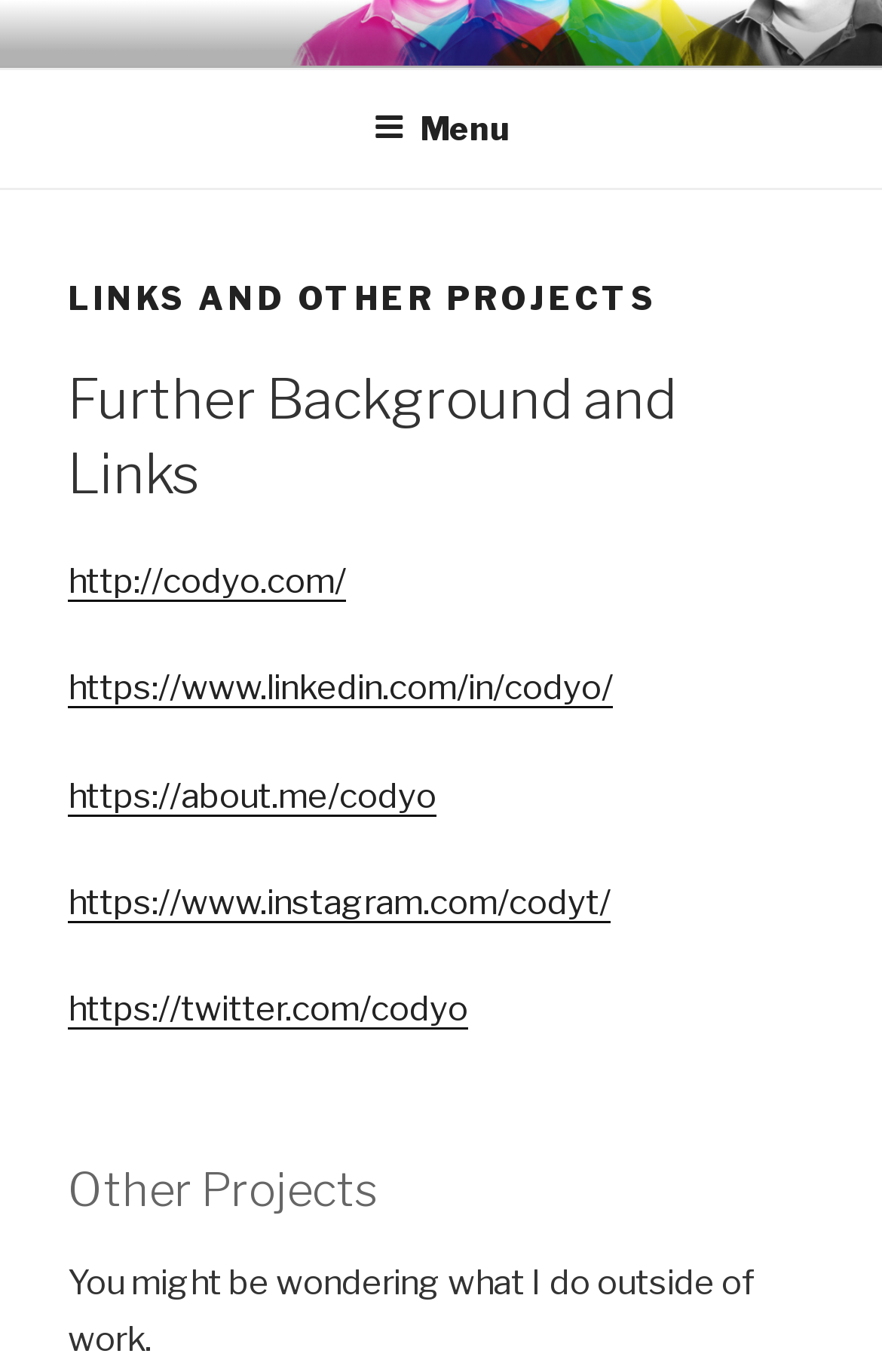What is the title of the second section?
Based on the visual content, answer with a single word or a brief phrase.

Other Projects